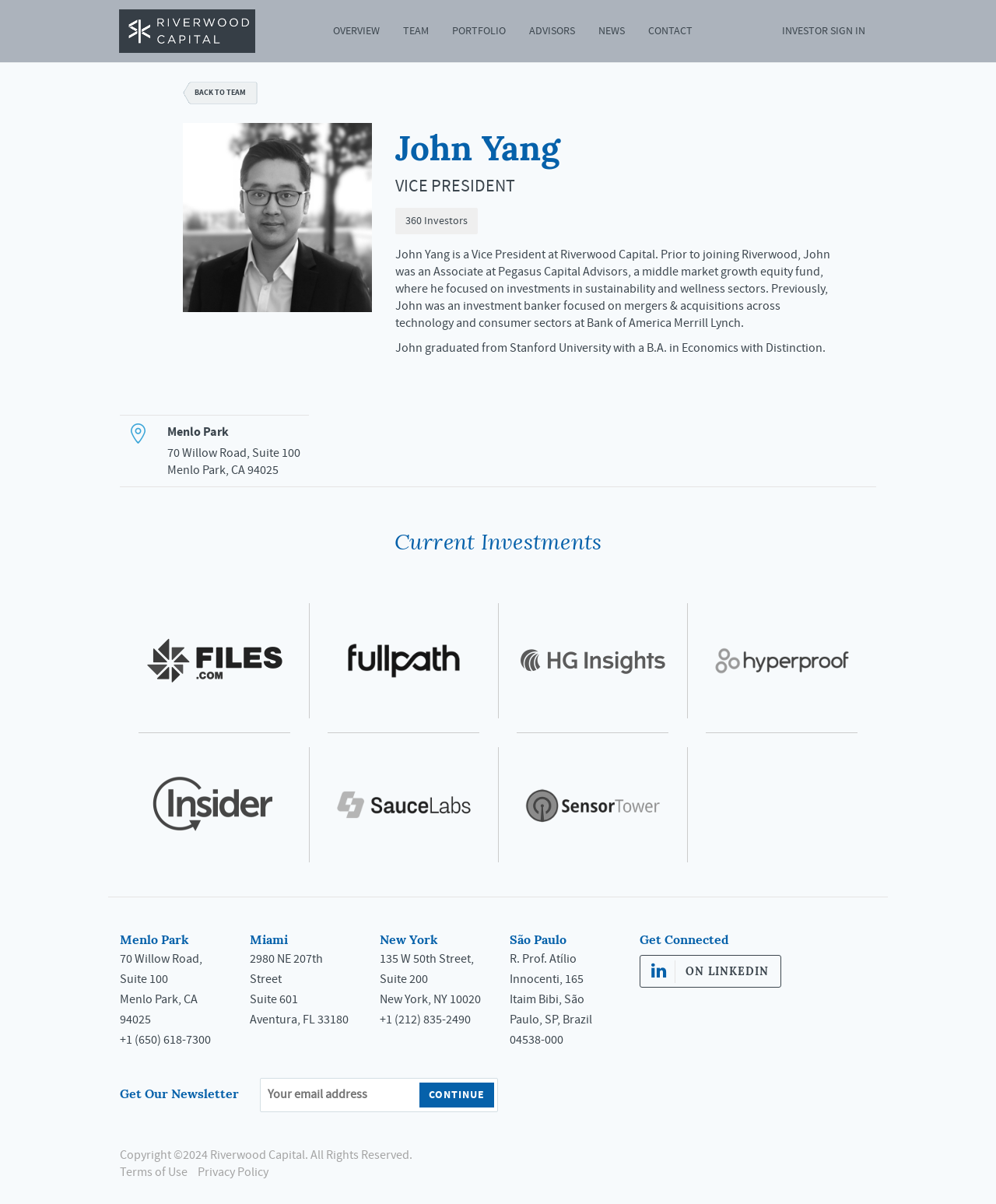Pinpoint the bounding box coordinates for the area that should be clicked to perform the following instruction: "Enter email address in the textbox".

[0.265, 0.9, 0.421, 0.917]